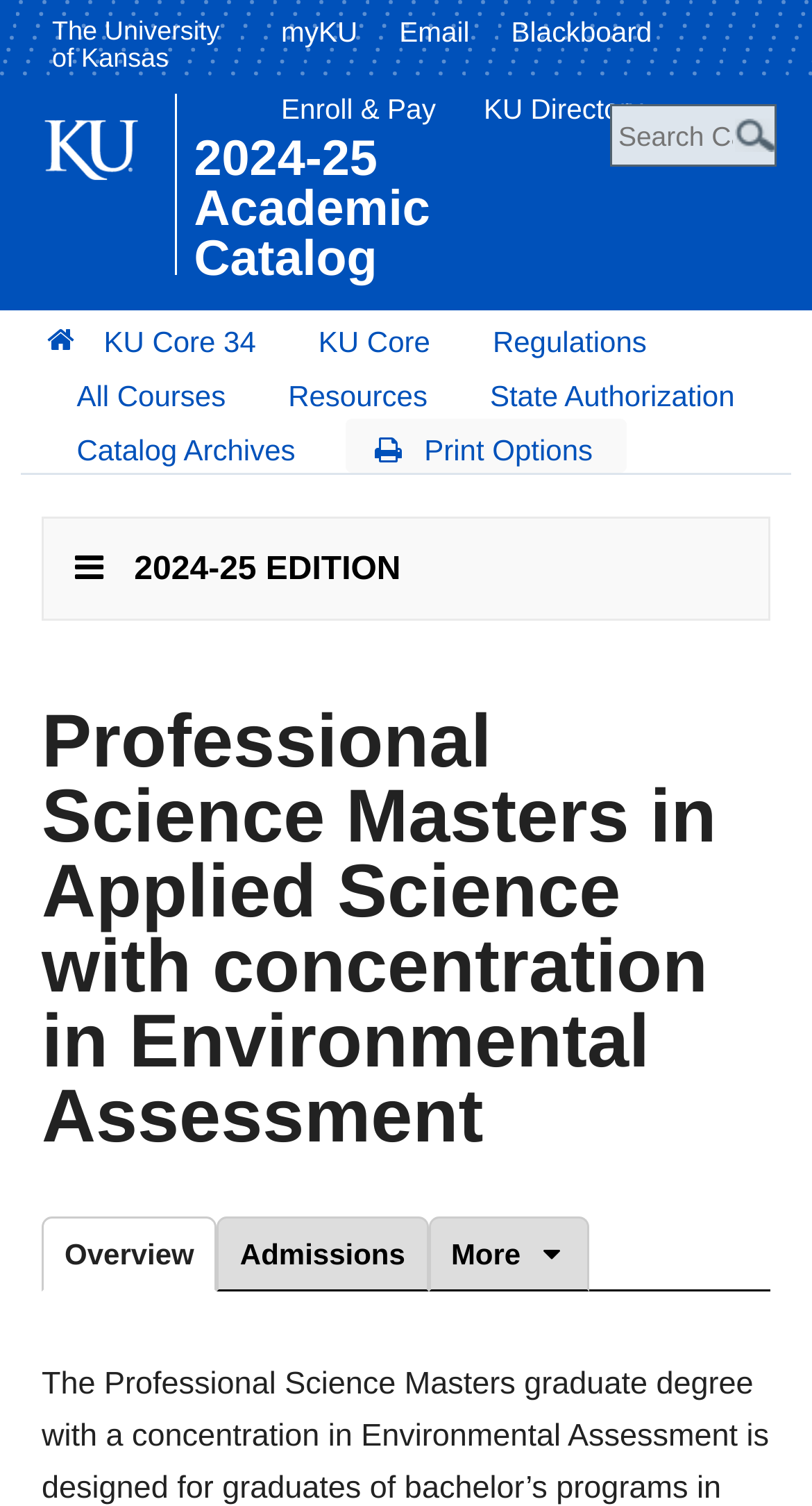Specify the bounding box coordinates for the region that must be clicked to perform the given instruction: "View 2024-25 Academic Catalog".

[0.239, 0.09, 0.751, 0.189]